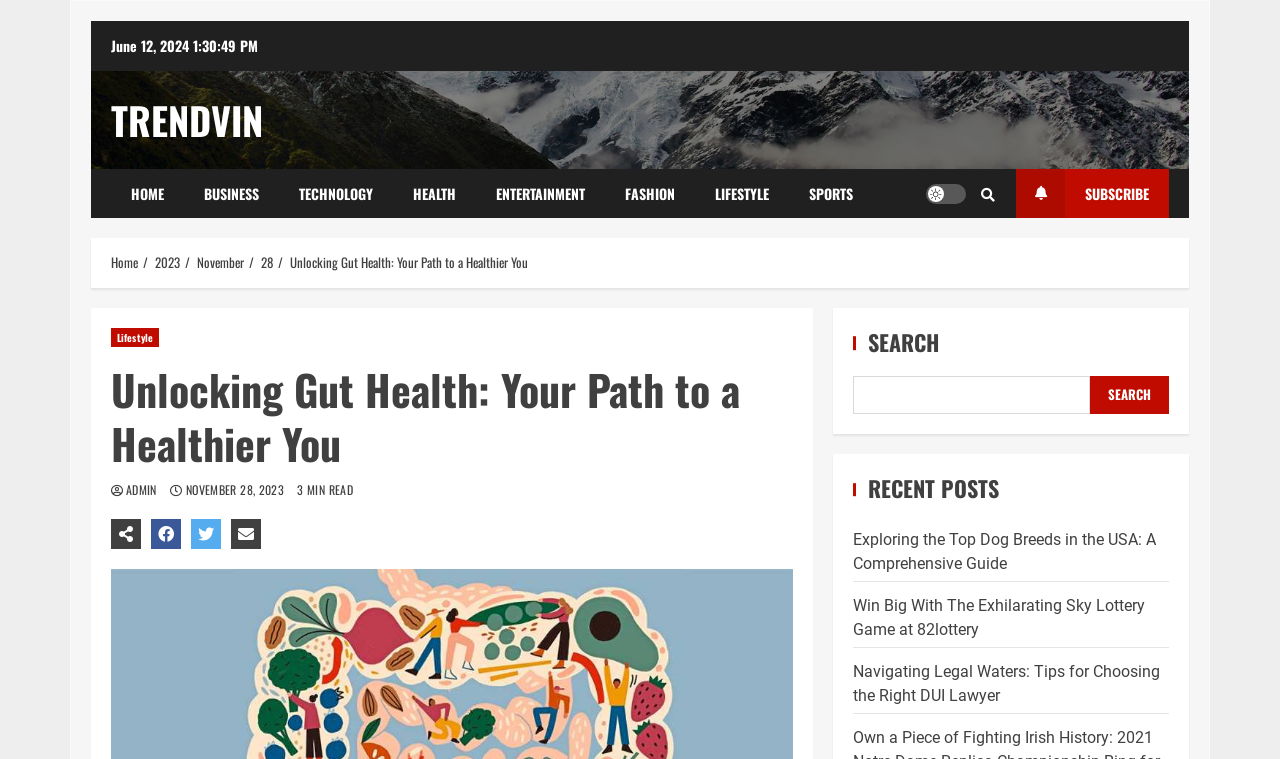Determine the bounding box coordinates for the clickable element to execute this instruction: "Search for something". Provide the coordinates as four float numbers between 0 and 1, i.e., [left, top, right, bottom].

[0.666, 0.496, 0.851, 0.546]